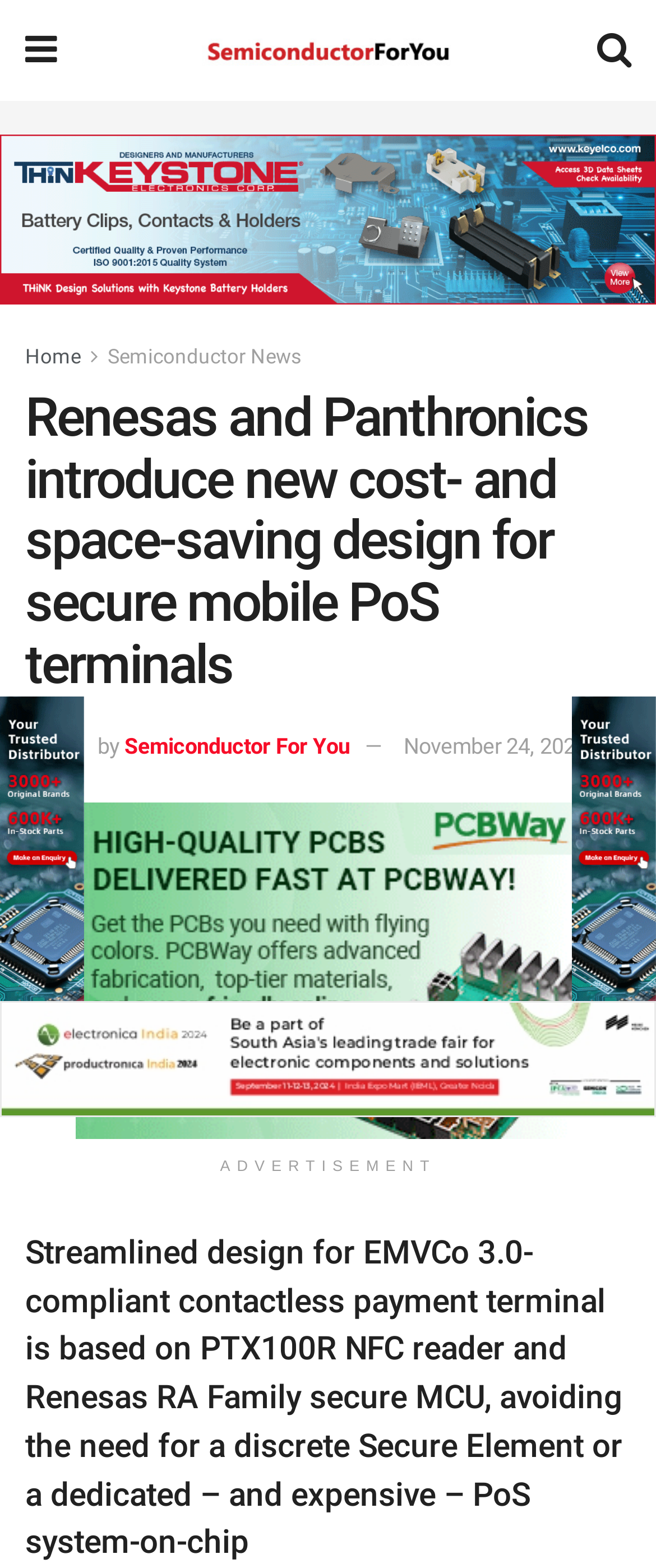Locate the primary headline on the webpage and provide its text.

Renesas and Panthronics introduce new cost- and space-saving design for secure mobile PoS terminals